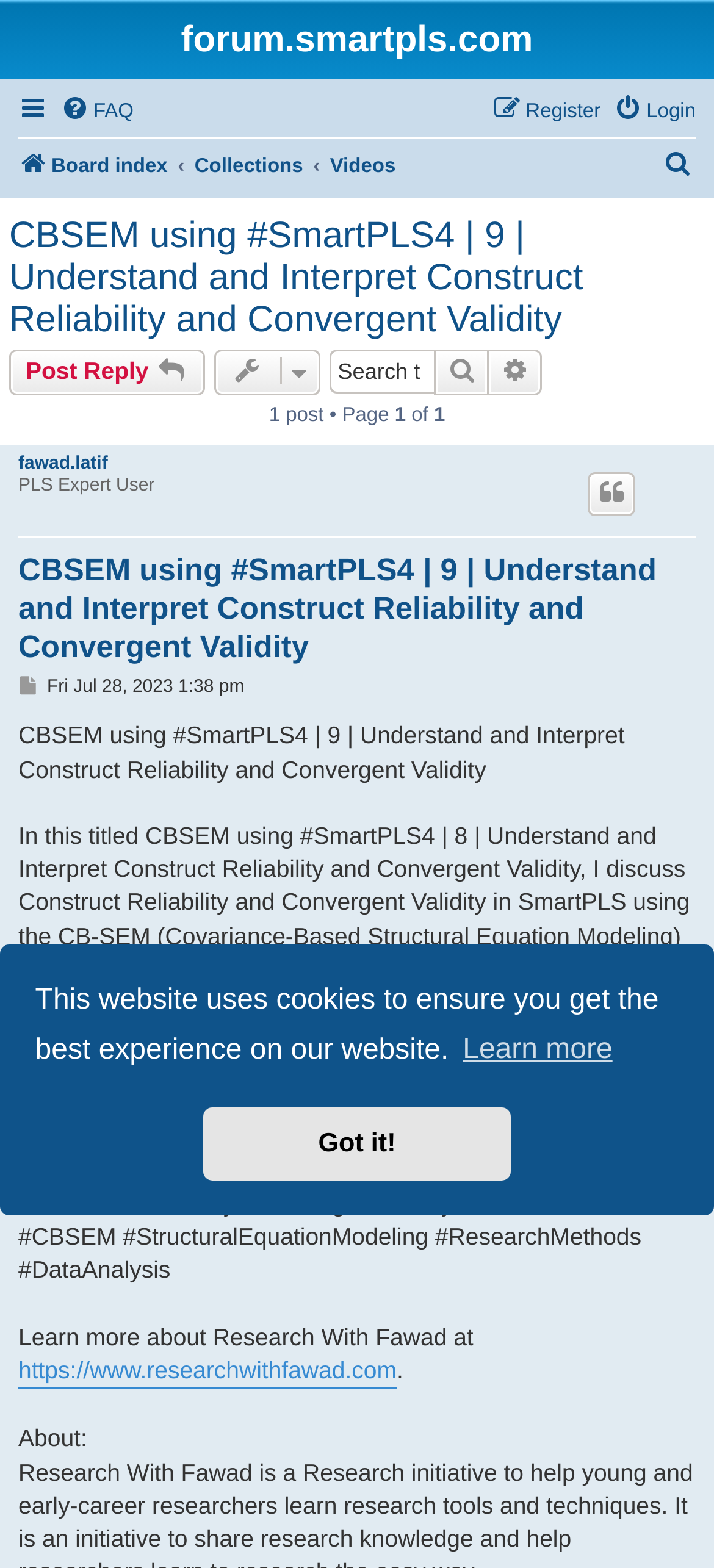What is the topic of the discussion on this webpage? Look at the image and give a one-word or short phrase answer.

CBSEM using SmartPLS4